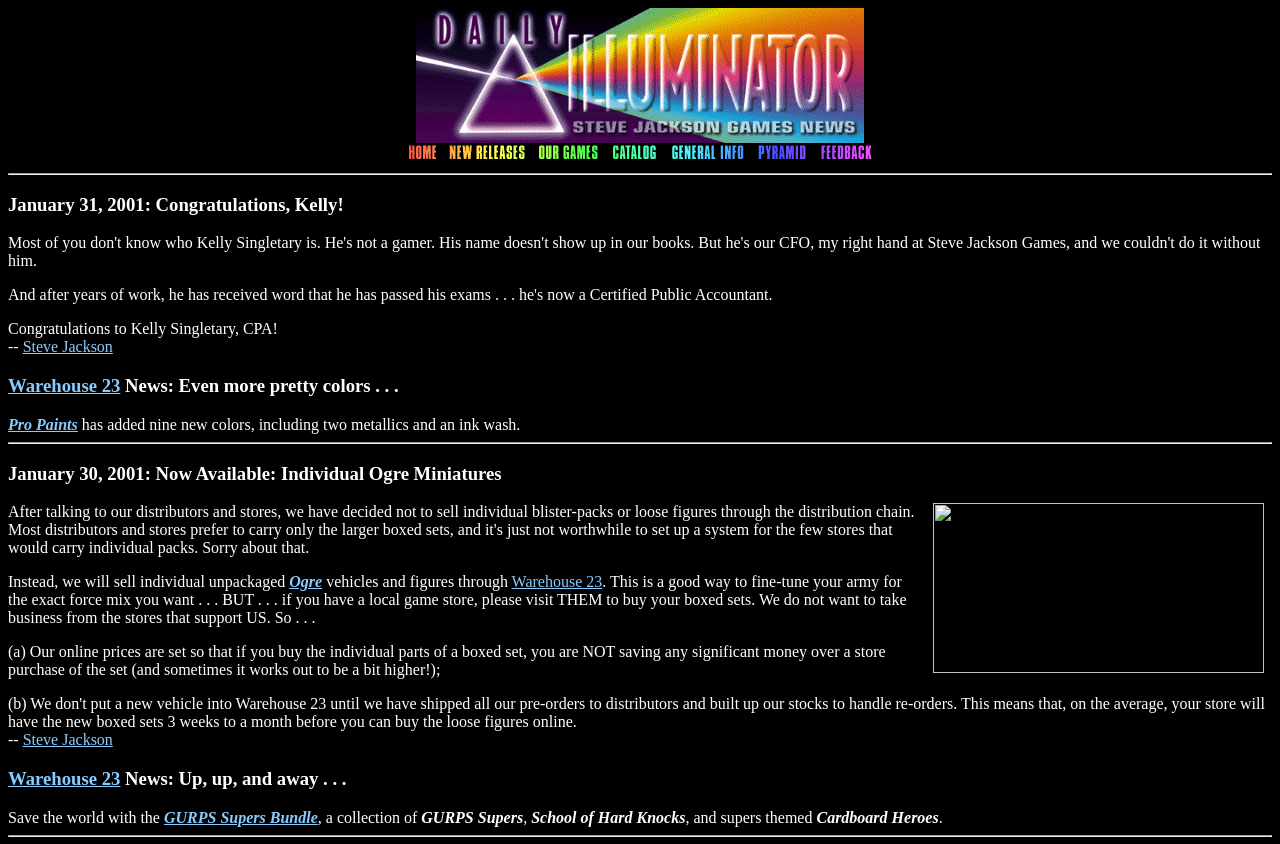What is the name of the online store mentioned?
Provide a short answer using one word or a brief phrase based on the image.

Warehouse 23